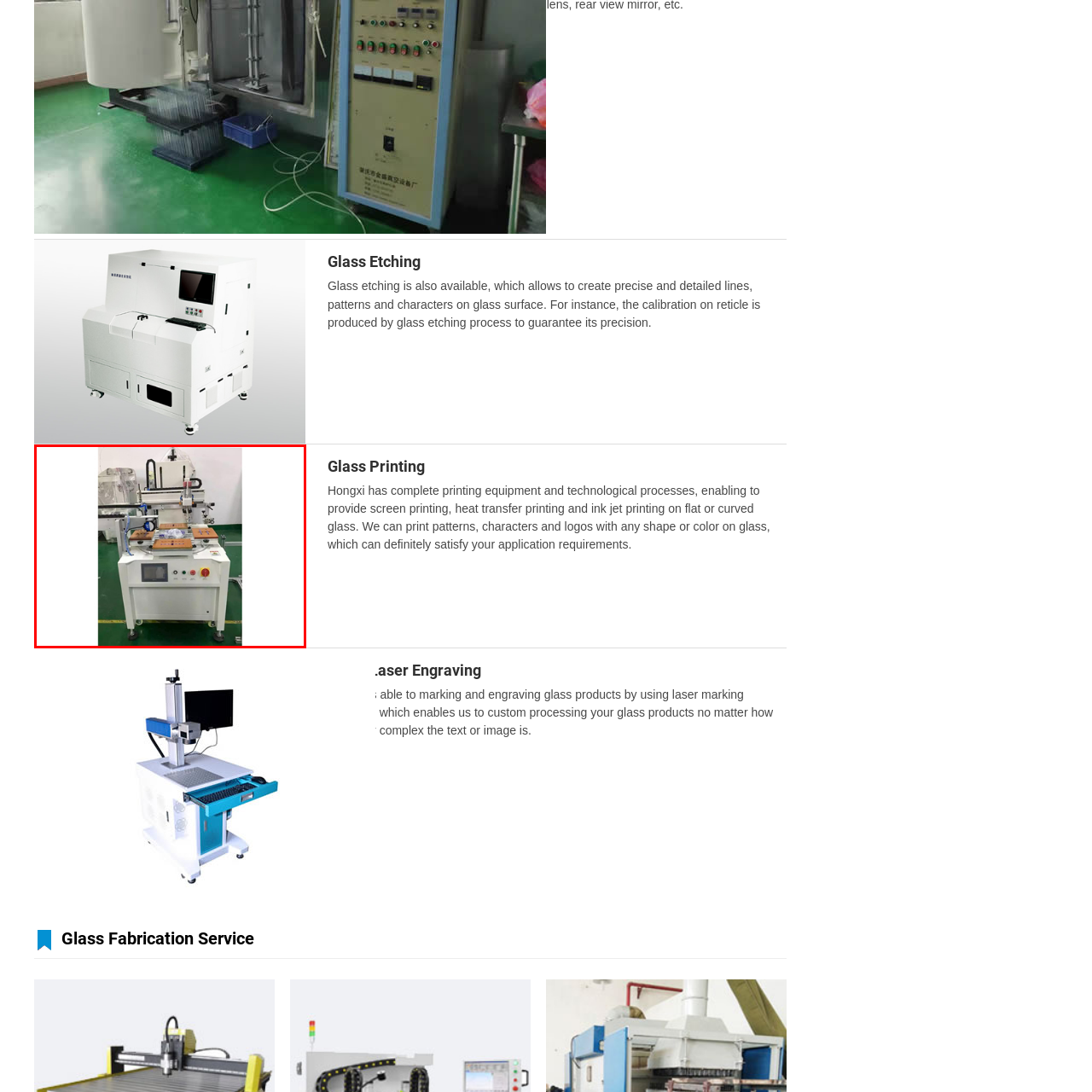How many printing techniques can this machine perform?
Please examine the image within the red bounding box and provide a comprehensive answer based on the visual details you observe.

According to the caption, this glass printing machine is capable of executing screen printing, heat transfer printing, and inkjet printing, which are three distinct printing techniques.